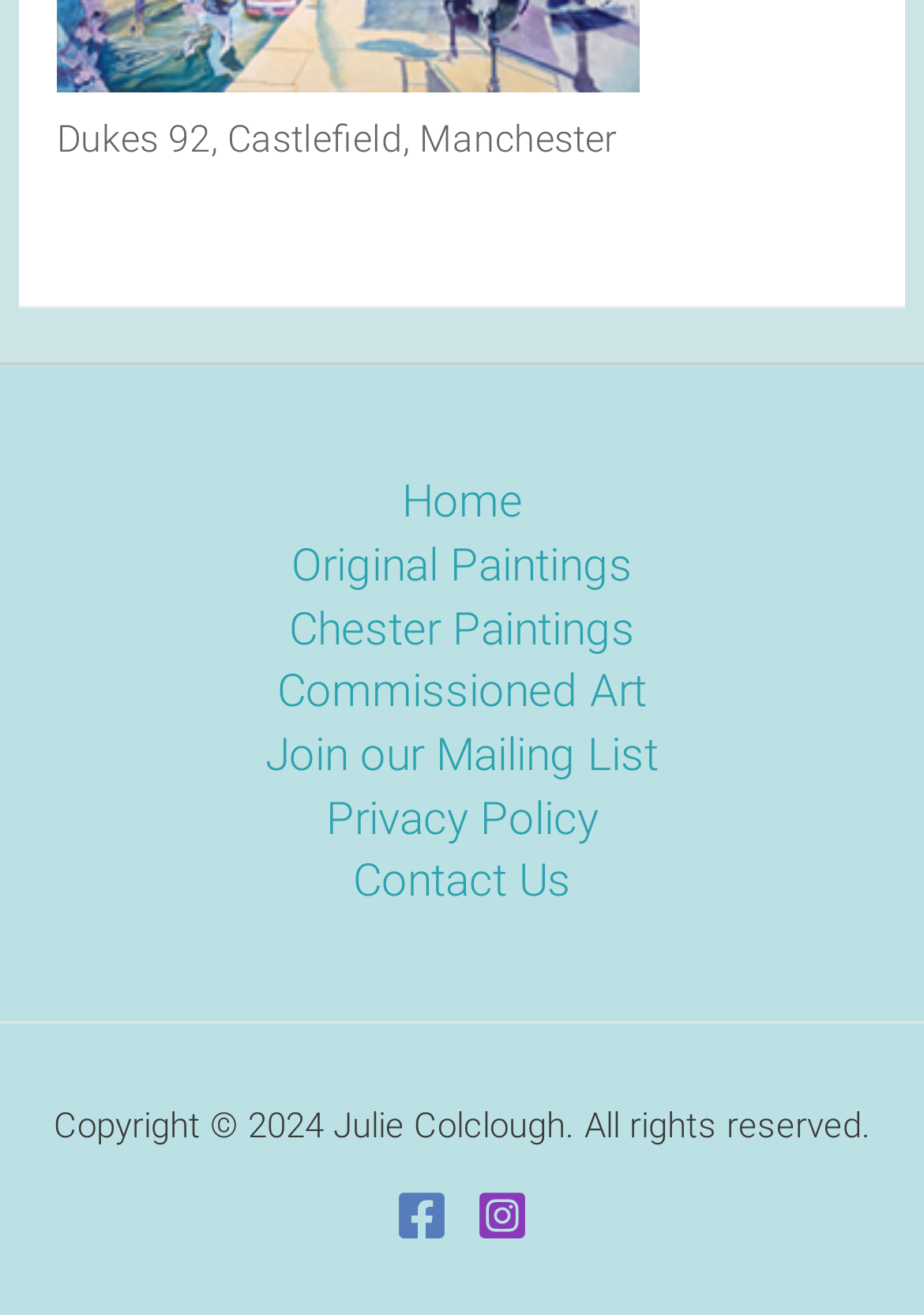Carefully observe the image and respond to the question with a detailed answer:
What type of art is mentioned?

I found that the webpage mentions 'Original Paintings' and 'Chester Paintings' in the navigation links, which suggests that the webpage is related to paintings.